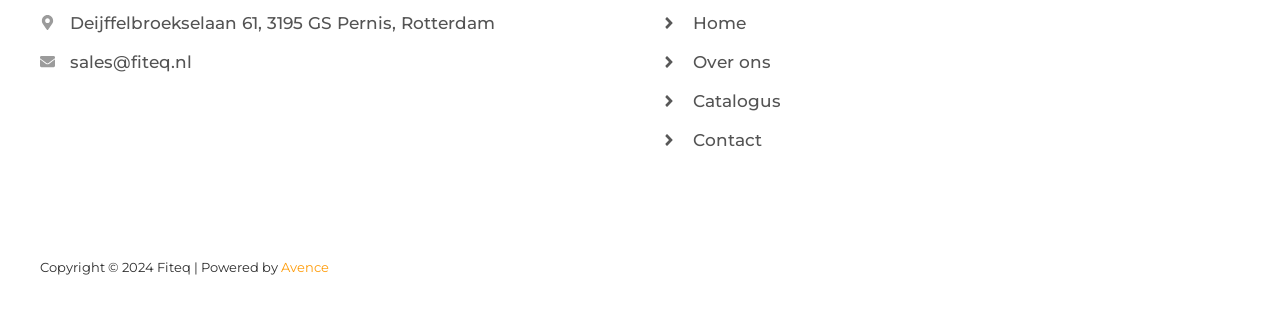Please answer the following question using a single word or phrase: 
What are the main navigation links on the webpage?

Home, Over ons, Catalogus, Contact